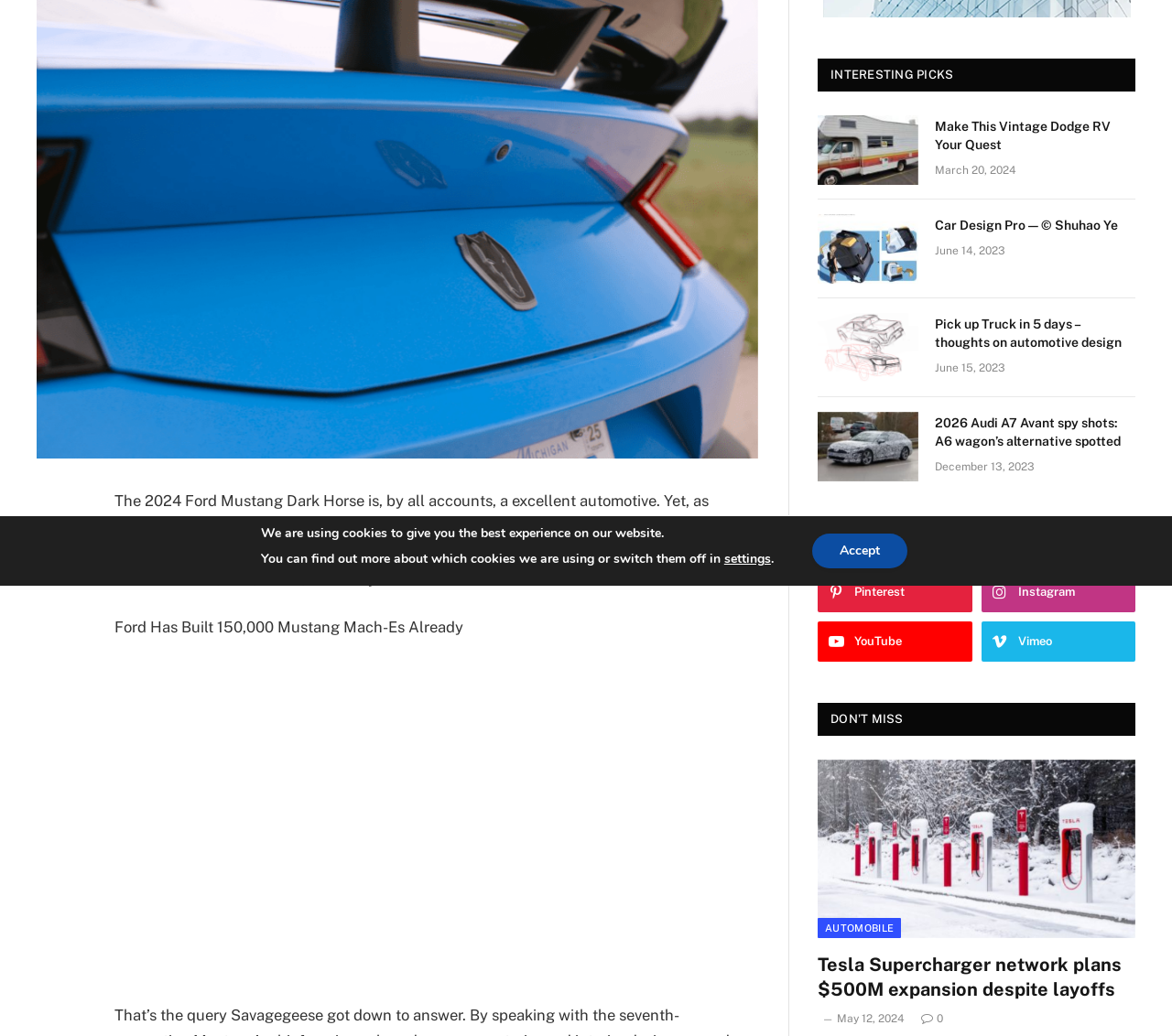Using the provided element description "Subscribe", determine the bounding box coordinates of the UI element.

None